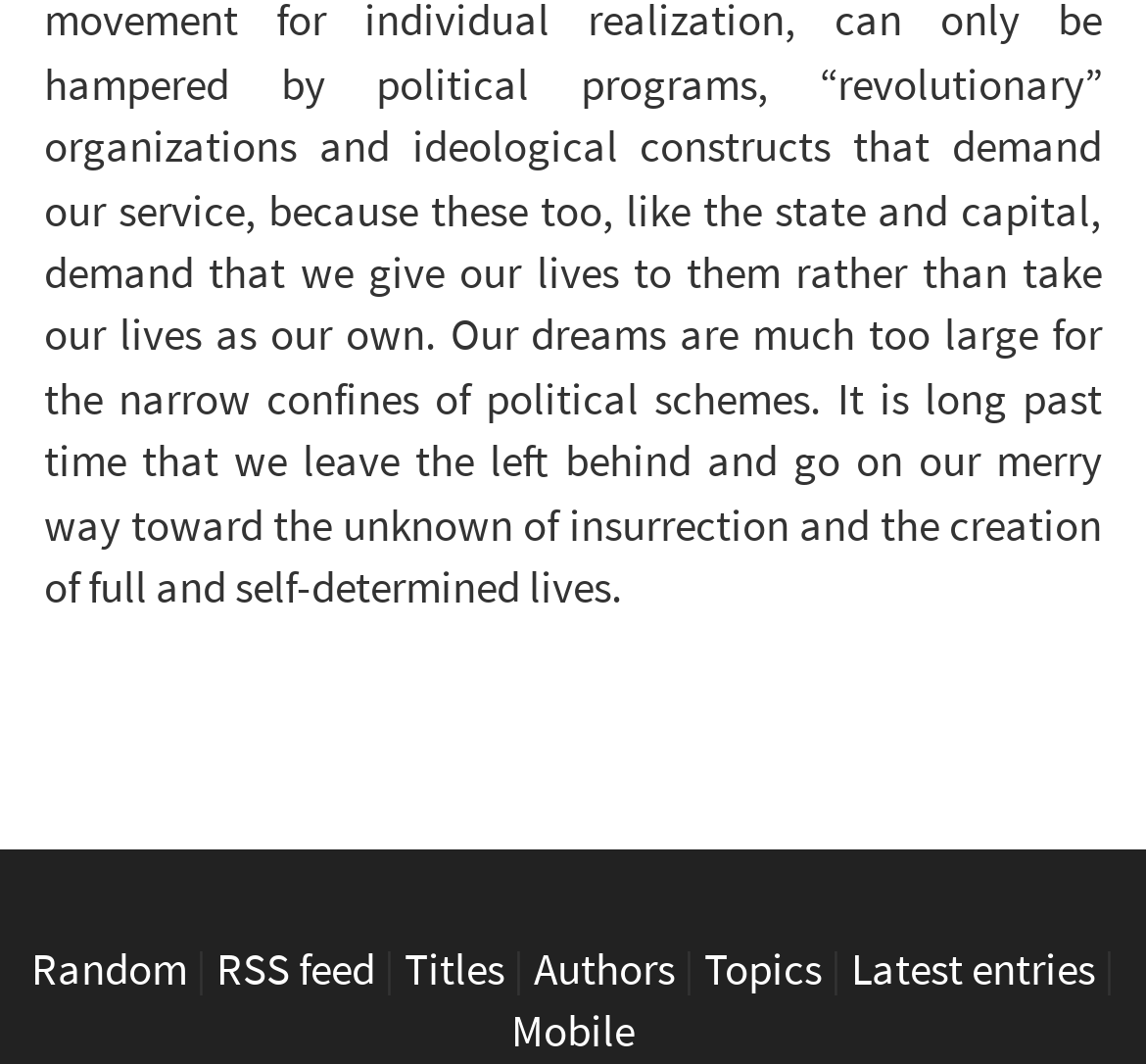What is the separator between links in the footer?
Please look at the screenshot and answer in one word or a short phrase.

|